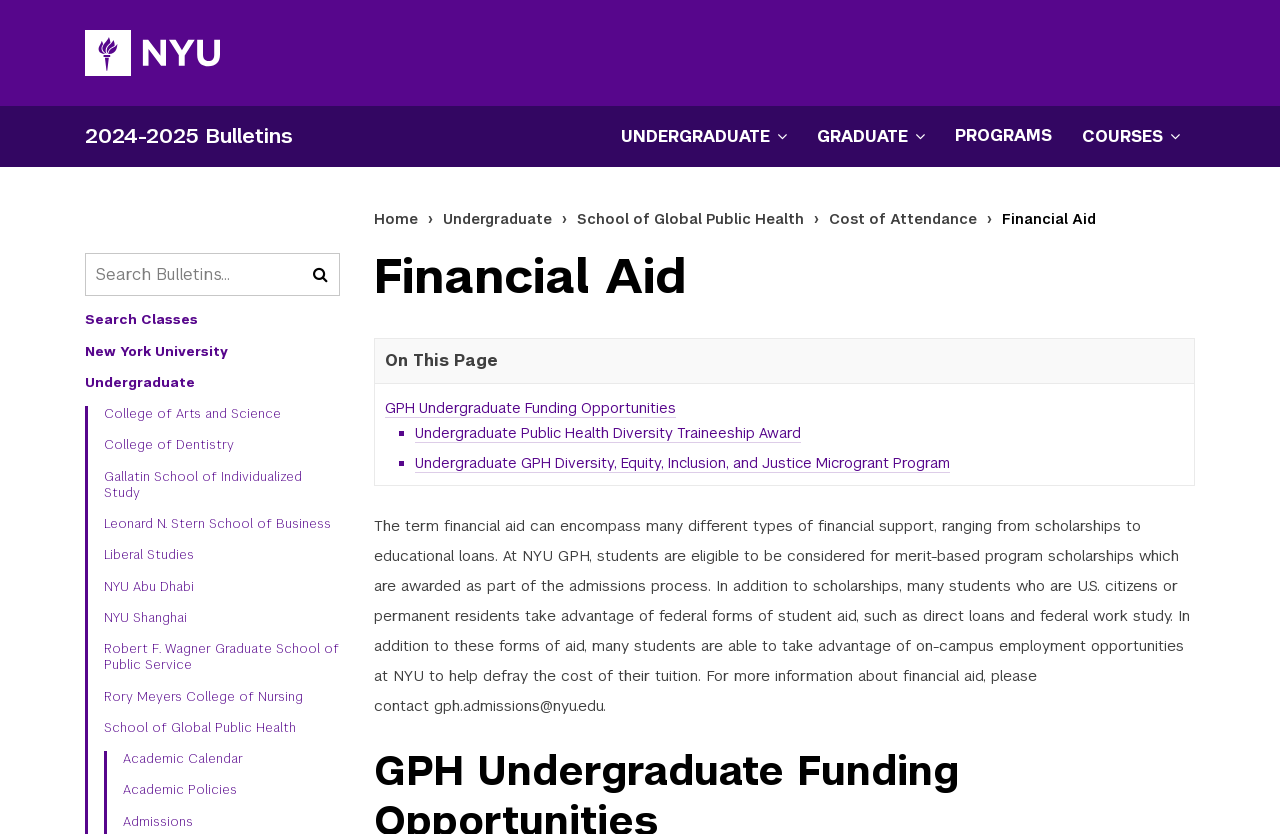Please identify the bounding box coordinates of the element's region that should be clicked to execute the following instruction: "Go to NYU Homepage". The bounding box coordinates must be four float numbers between 0 and 1, i.e., [left, top, right, bottom].

[0.066, 0.036, 0.234, 0.091]